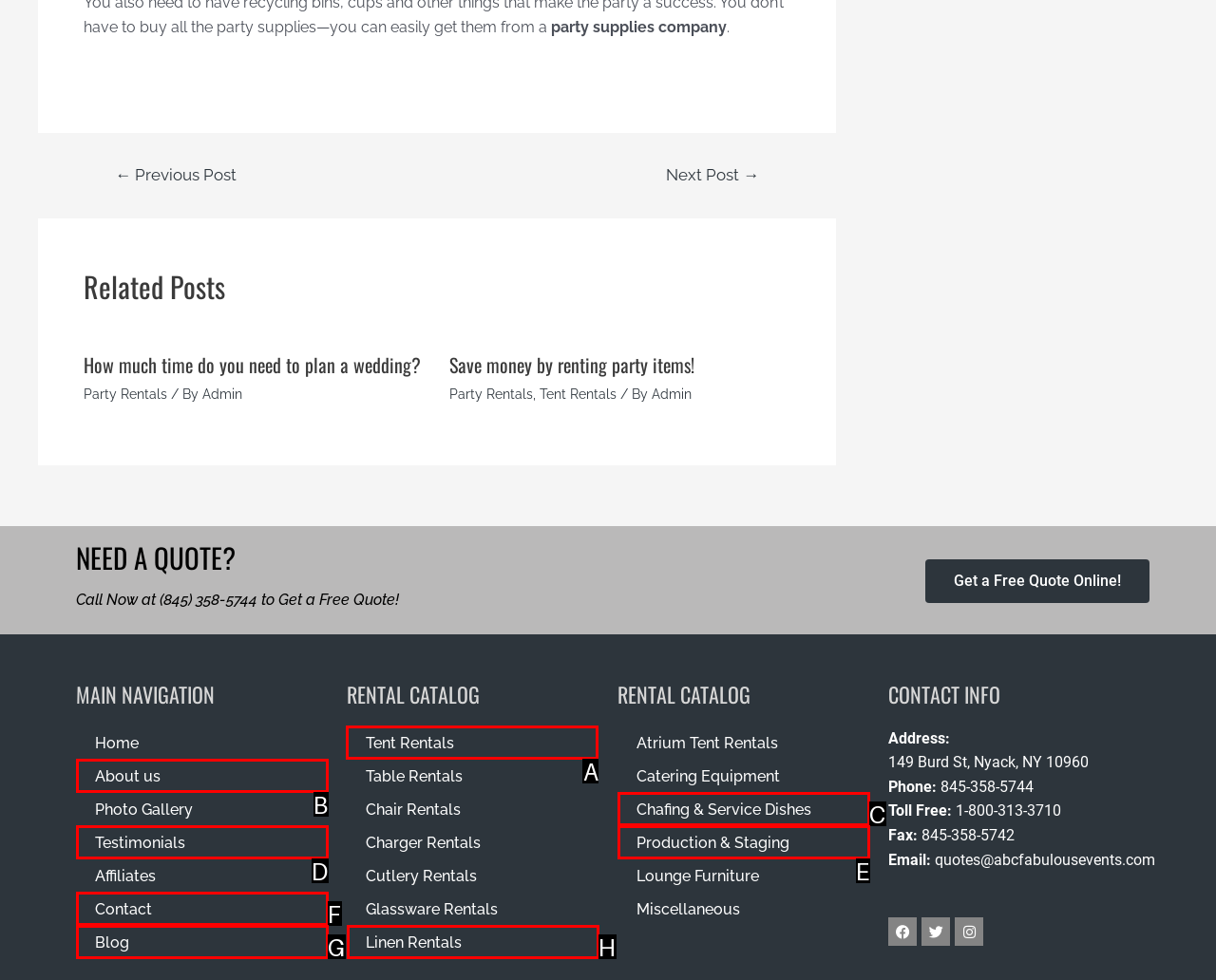Tell me which element should be clicked to achieve the following objective: Check the 'Tent Rentals' option
Reply with the letter of the correct option from the displayed choices.

A